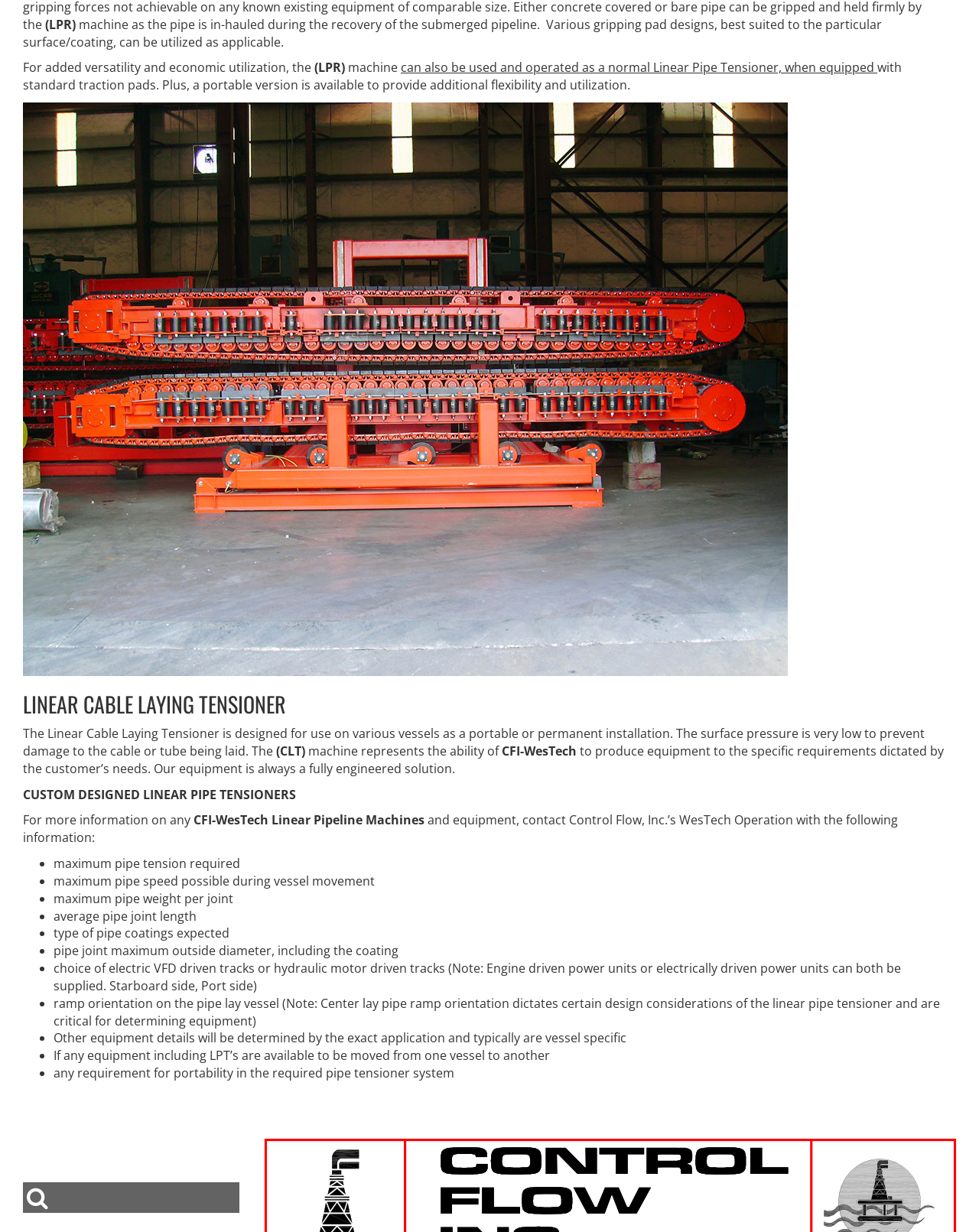Answer the question briefly using a single word or phrase: 
What is the benefit of the portable version of the Linear Pipe Tensioner?

additional flexibility and utilization